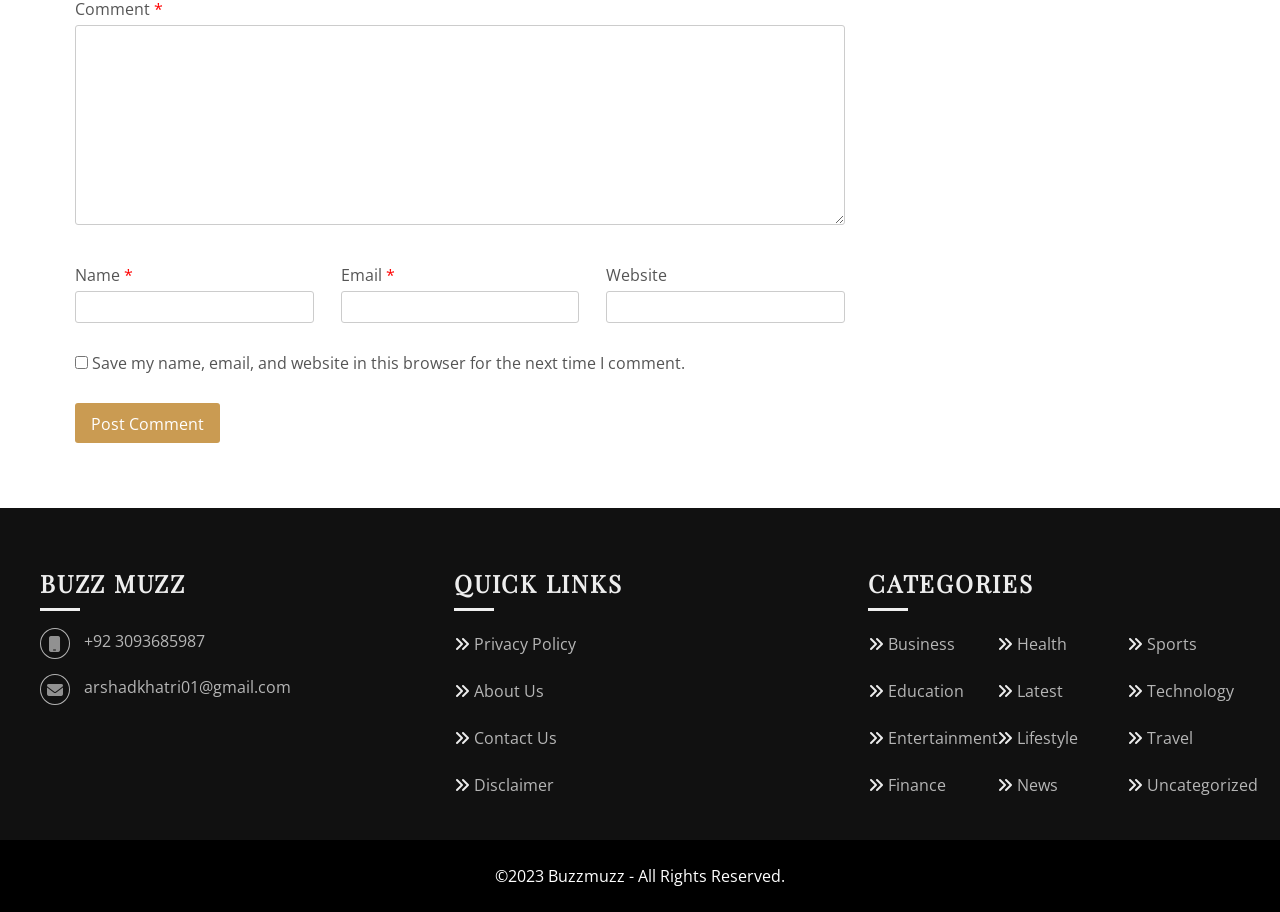What type of links are listed under 'QUICK LINKS'?
Kindly offer a detailed explanation using the data available in the image.

The links listed under 'QUICK LINKS' include 'Privacy Policy', 'About Us', 'Contact Us', and 'Disclaimer', which are all related to the website's policies and about information.